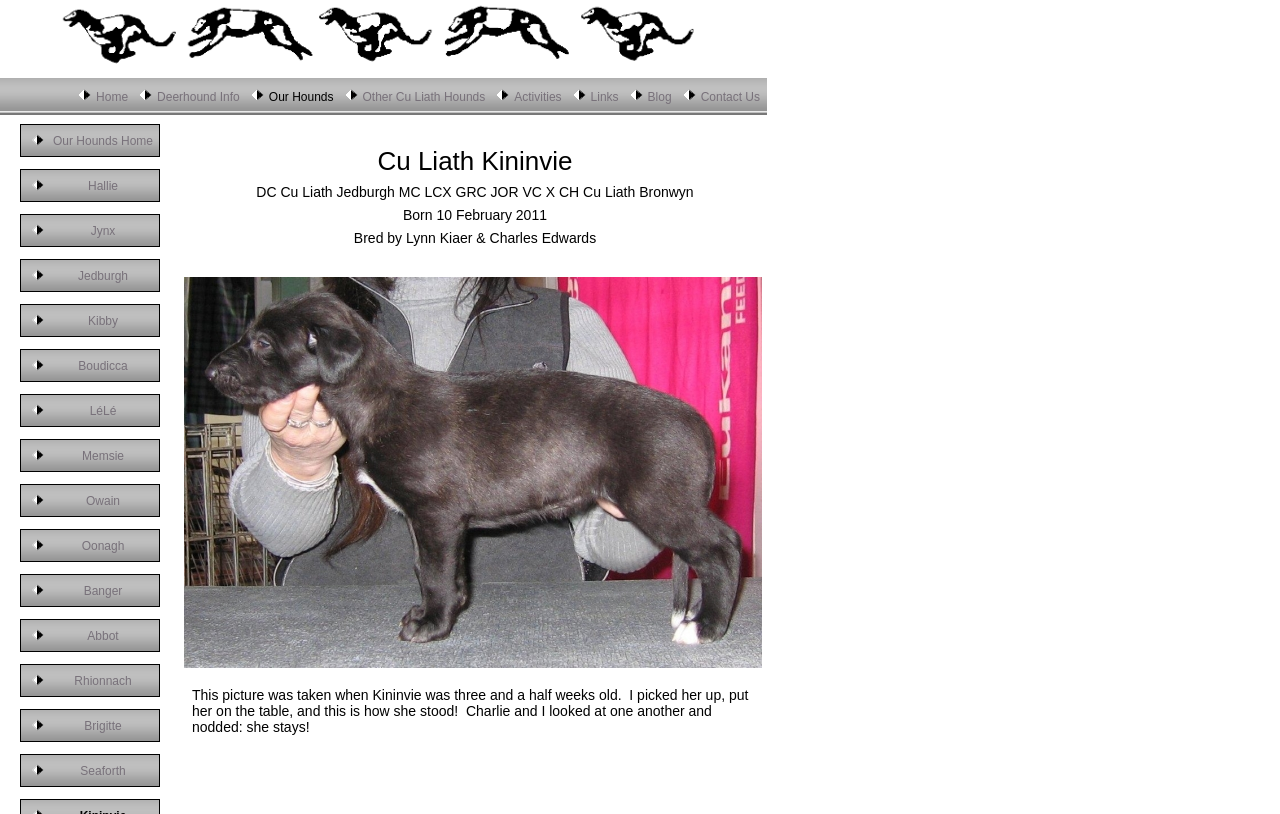Pinpoint the bounding box coordinates of the area that must be clicked to complete this instruction: "Explore Our Hounds".

[0.191, 0.096, 0.261, 0.141]